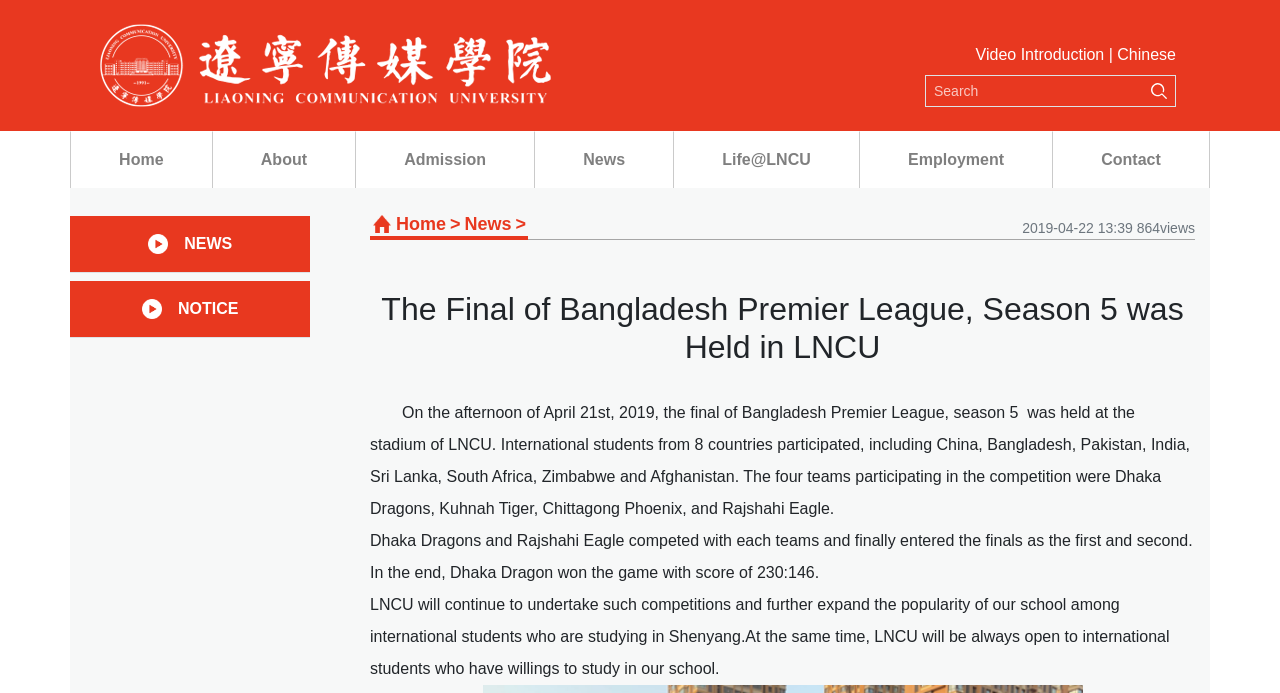Provide the bounding box coordinates of the area you need to click to execute the following instruction: "Click the 'Employment' link".

[0.671, 0.189, 0.822, 0.271]